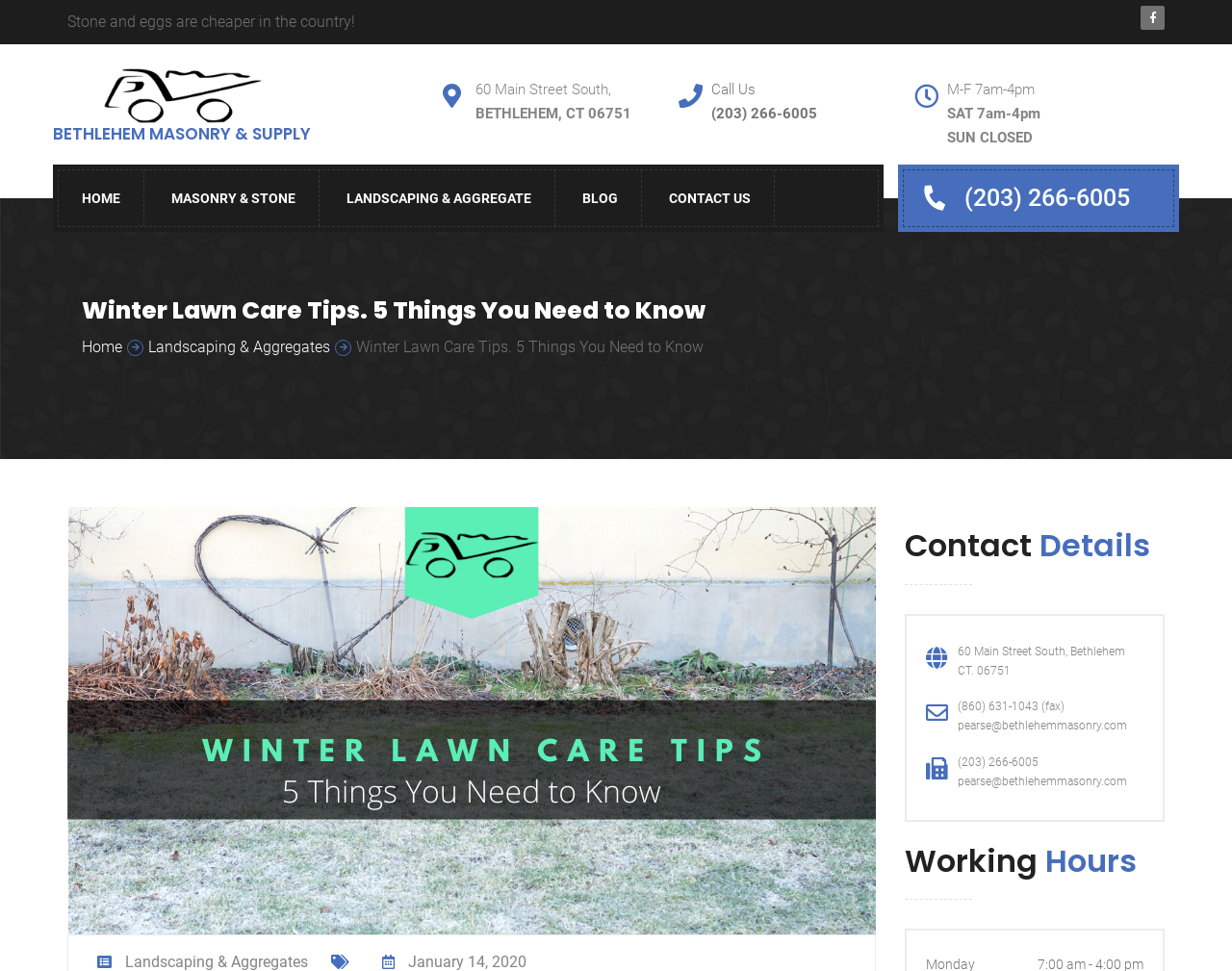Refer to the image and provide an in-depth answer to the question:
What is the phone number to call the company?

The phone number to call the company can be found in the top-right corner of the webpage, where it is written in a link element as 'Call Us (203) 266-6005'.